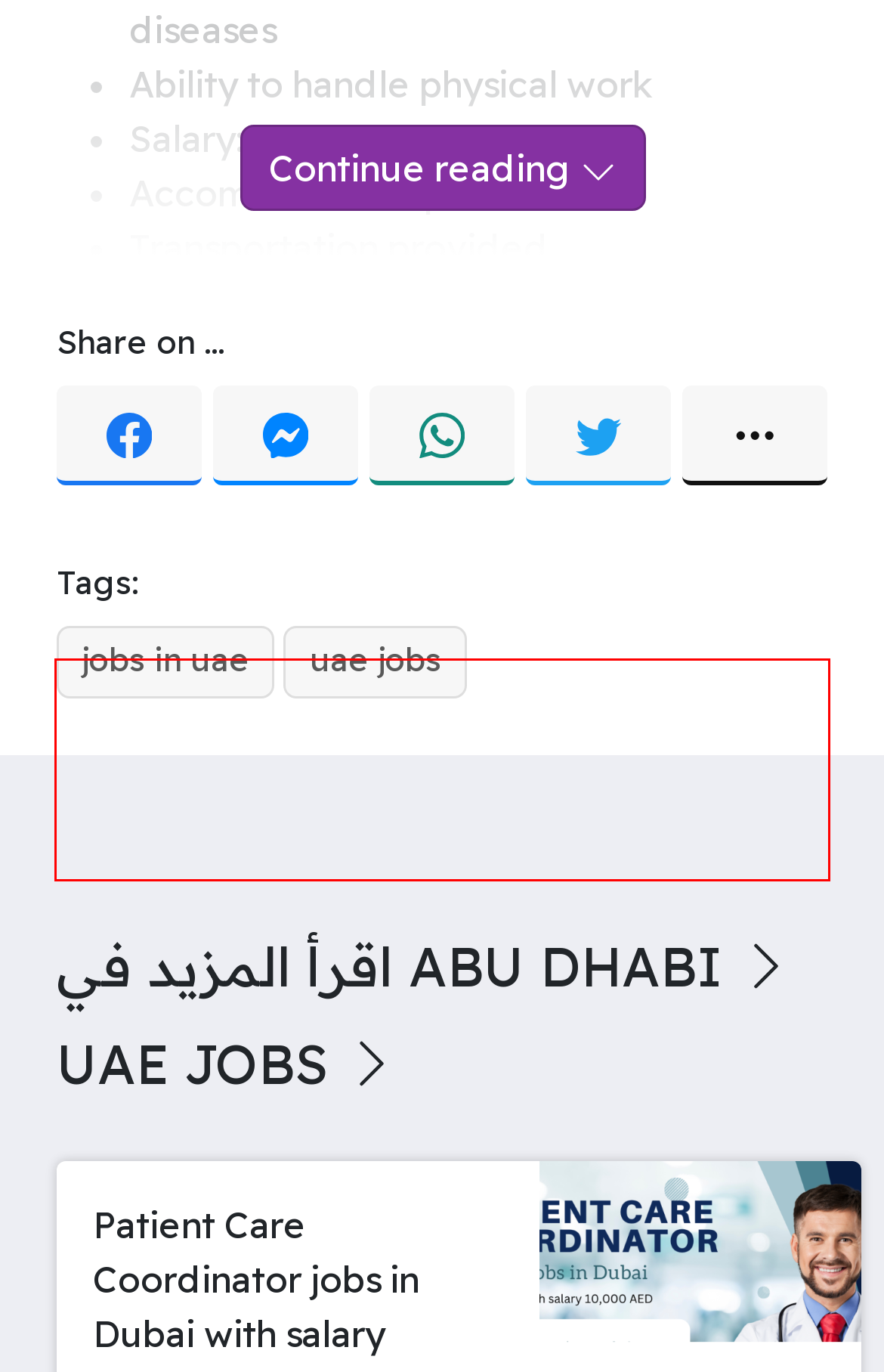In the screenshot of the webpage, find the red bounding box and perform OCR to obtain the text content restricted within this red bounding box.

Don’t miss out on this opportunity to kick-start your career in the construction industry! Apply now and take the first step towards a rewarding career path.